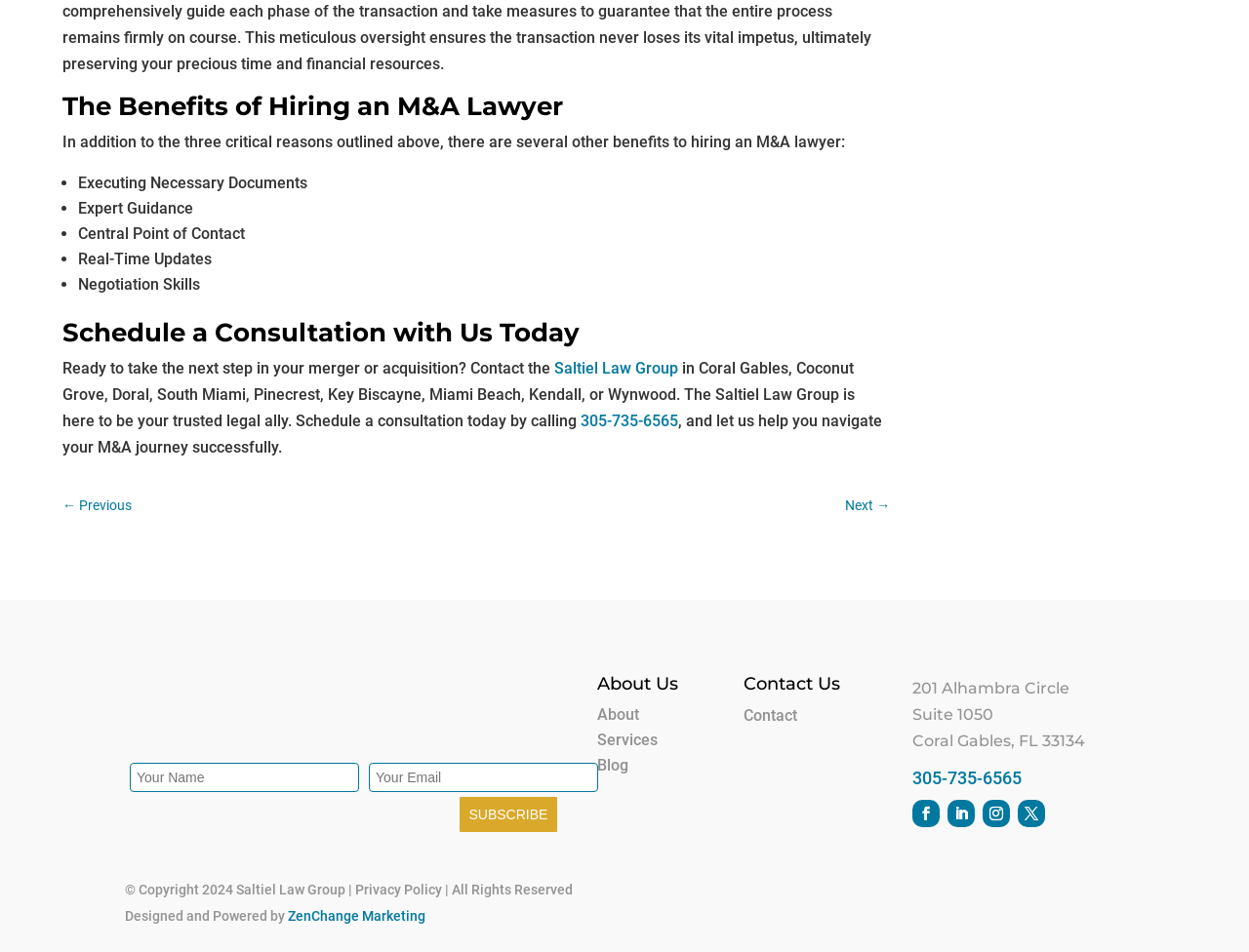What is the phone number to schedule a consultation?
Answer the question based on the image using a single word or a brief phrase.

305-735-6565